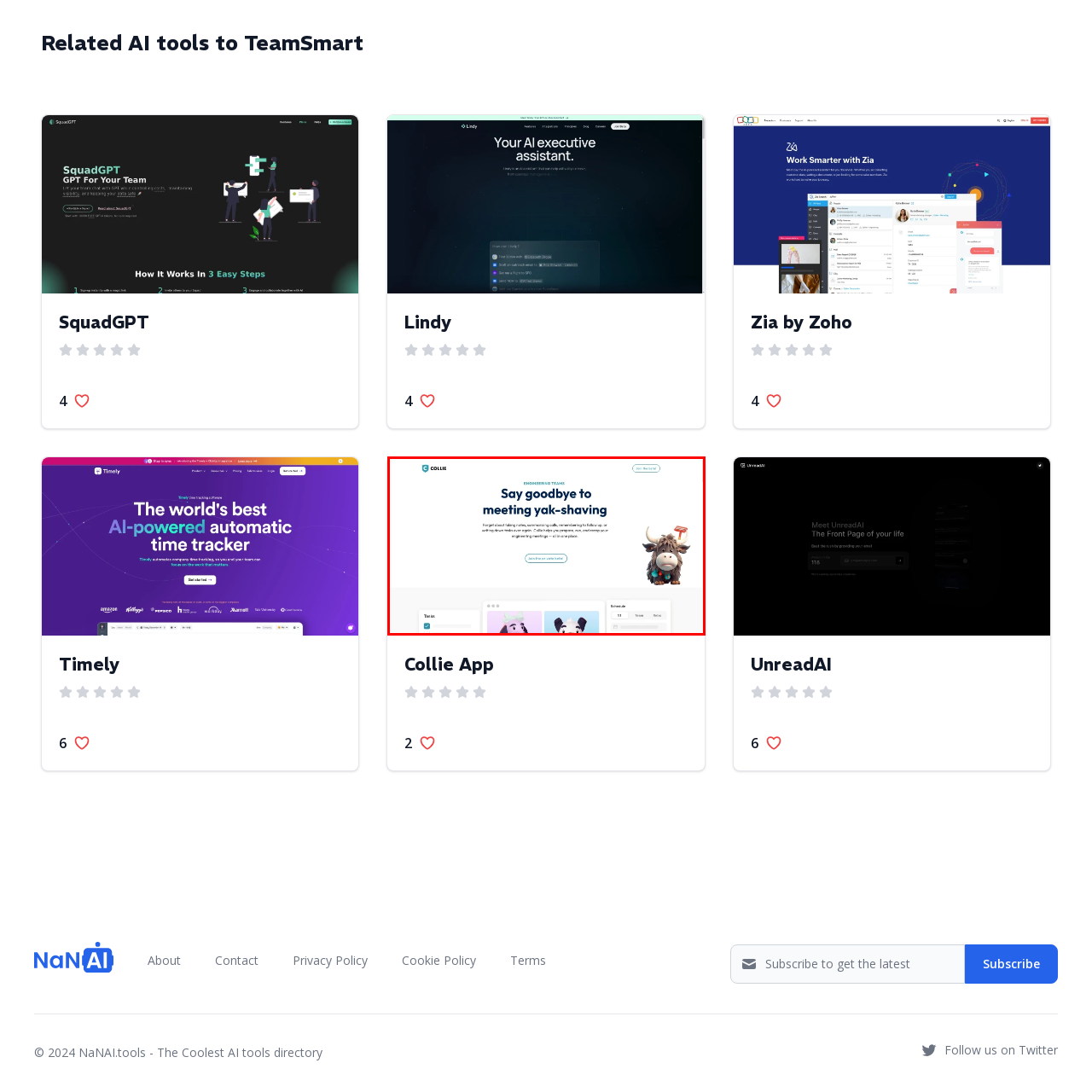What does 'yak-shaving' refer to?
Examine the image that is surrounded by the red bounding box and answer the question with as much detail as possible using the image.

The caption explains that the concept of 'yak-shaving' humorously refers to the distractions that can arise during meetings, which is embodied by the friendly cartoonish yak in the design.